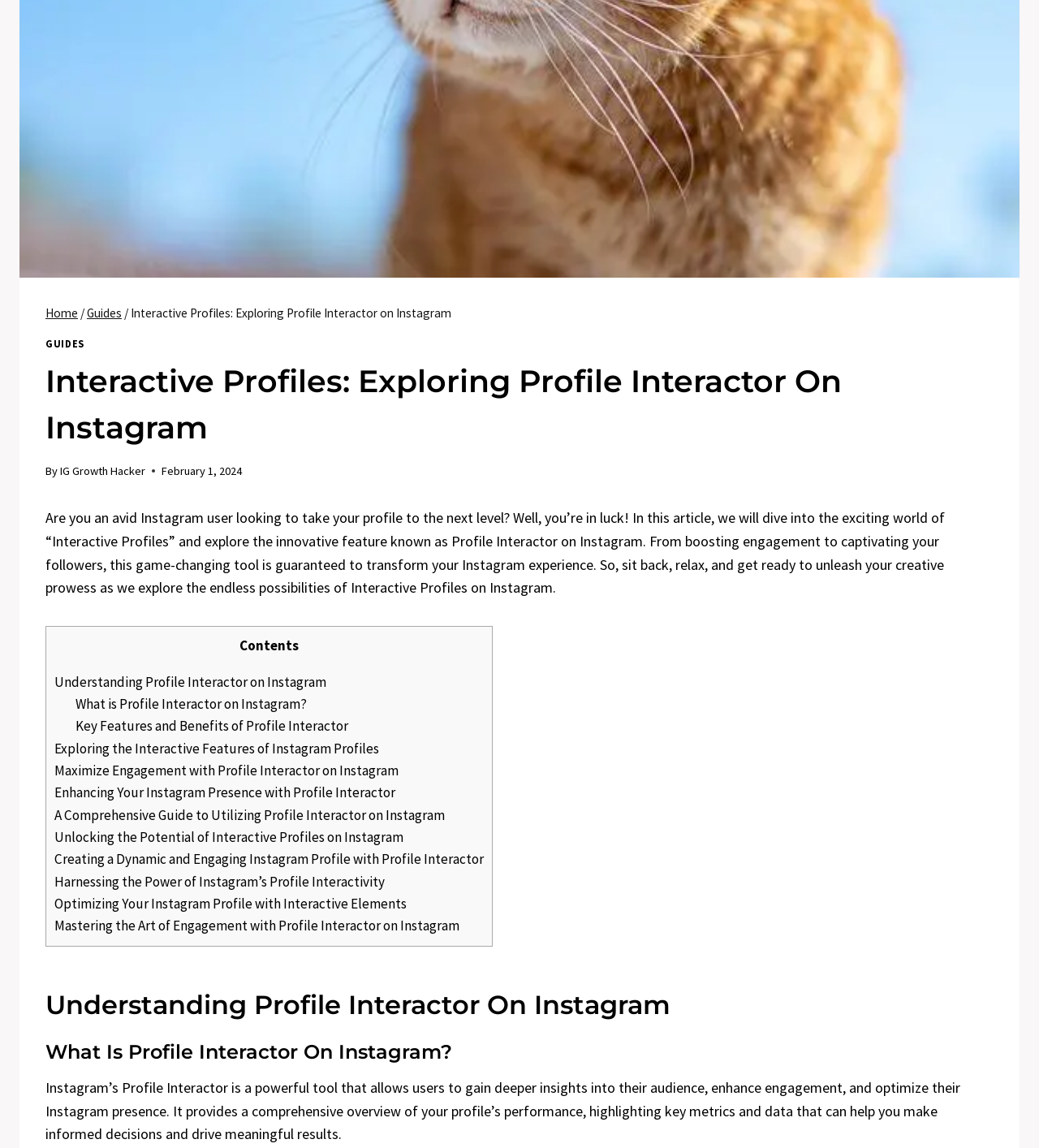Given the element description, predict the bounding box coordinates in the format (top-left x, top-left y, bottom-right x, bottom-right y). Make sure all values are between 0 and 1. Here is the element description: Understanding Profile Interactor on Instagram

[0.052, 0.586, 0.314, 0.602]